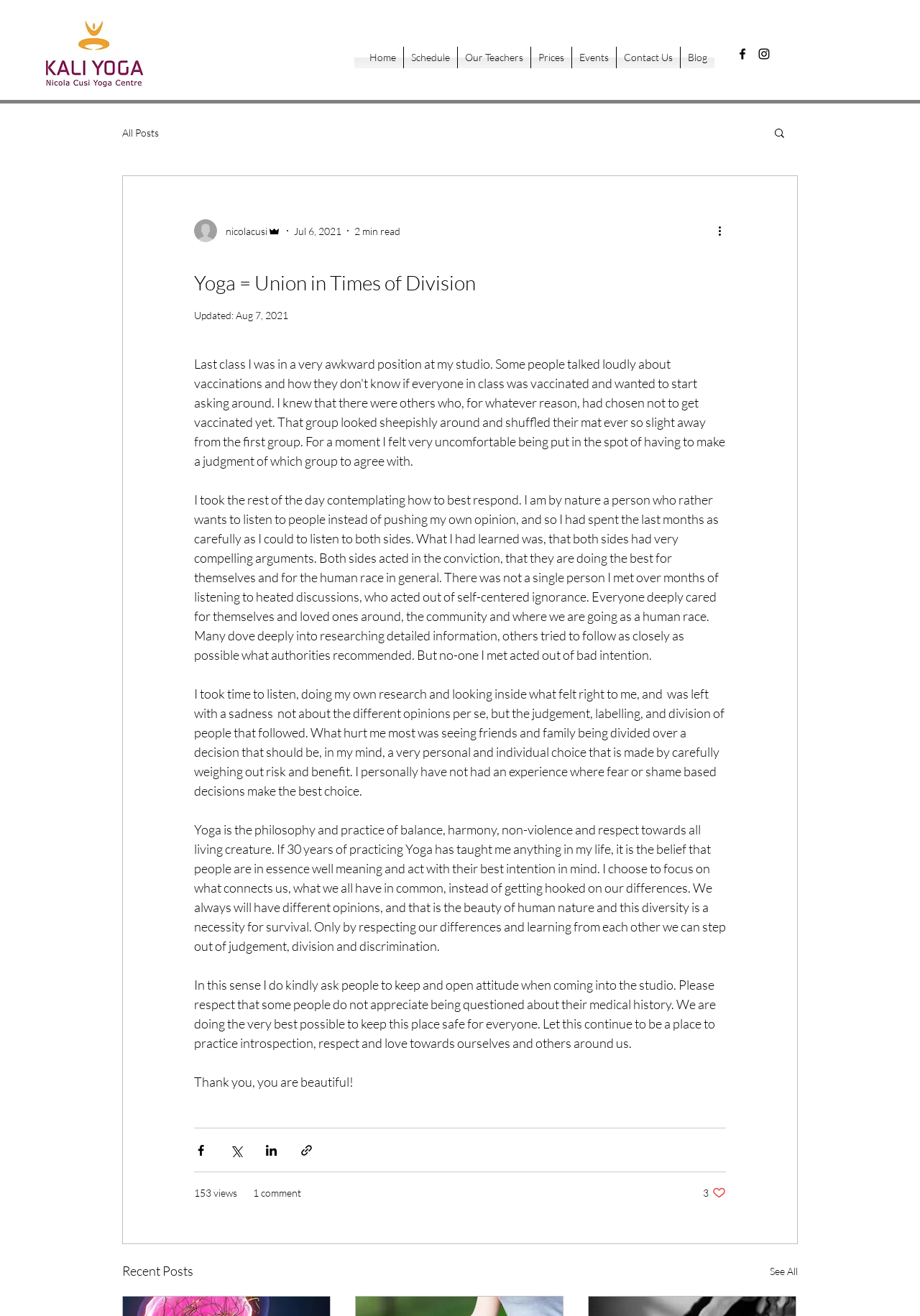What is the name of the yoga studio?
Give a single word or phrase answer based on the content of the image.

Kaliyoga